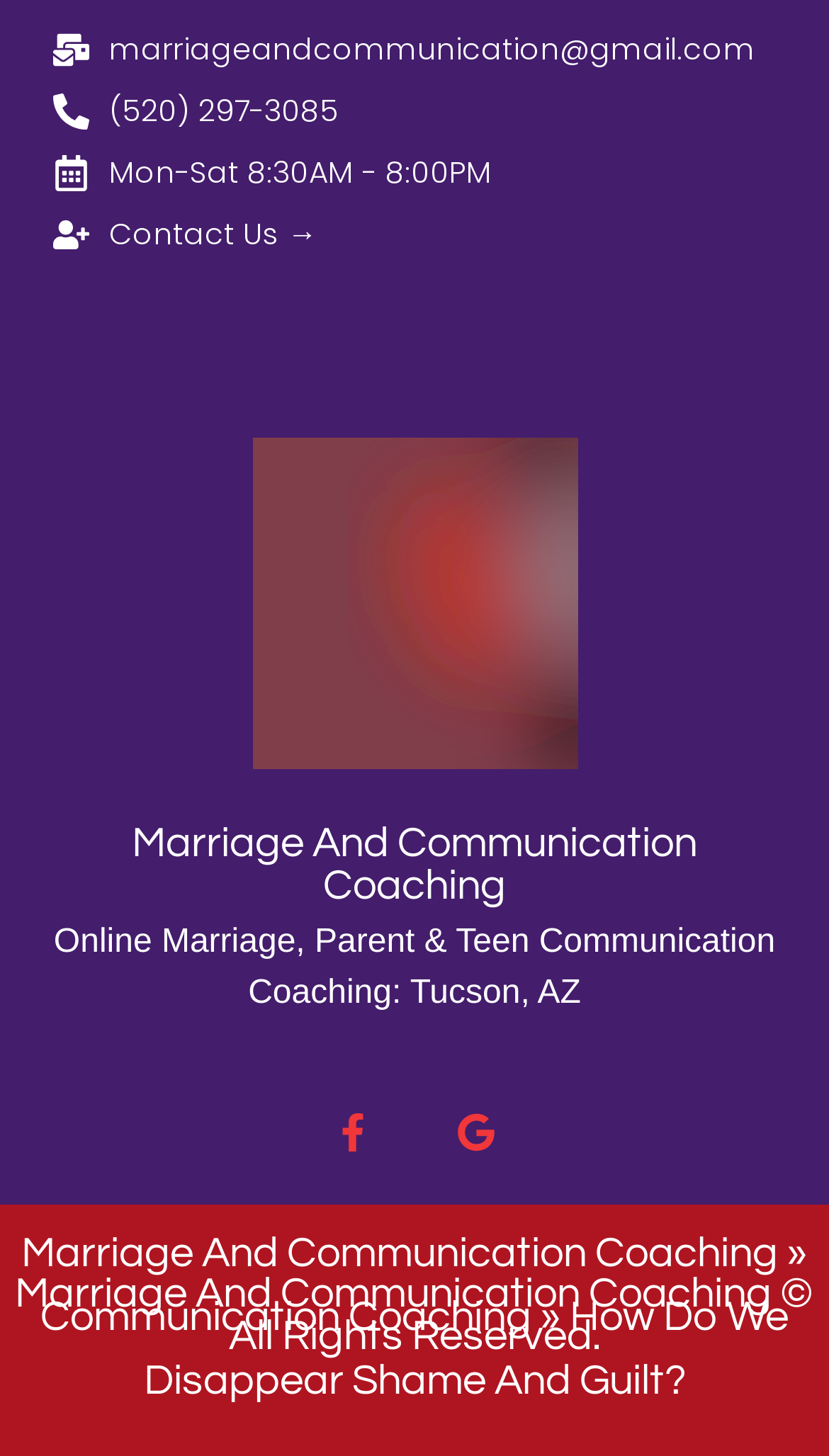Locate the bounding box of the UI element based on this description: "marriageandcommunication@gmail.com". Provide four float numbers between 0 and 1 as [left, top, right, bottom].

[0.064, 0.019, 0.936, 0.05]